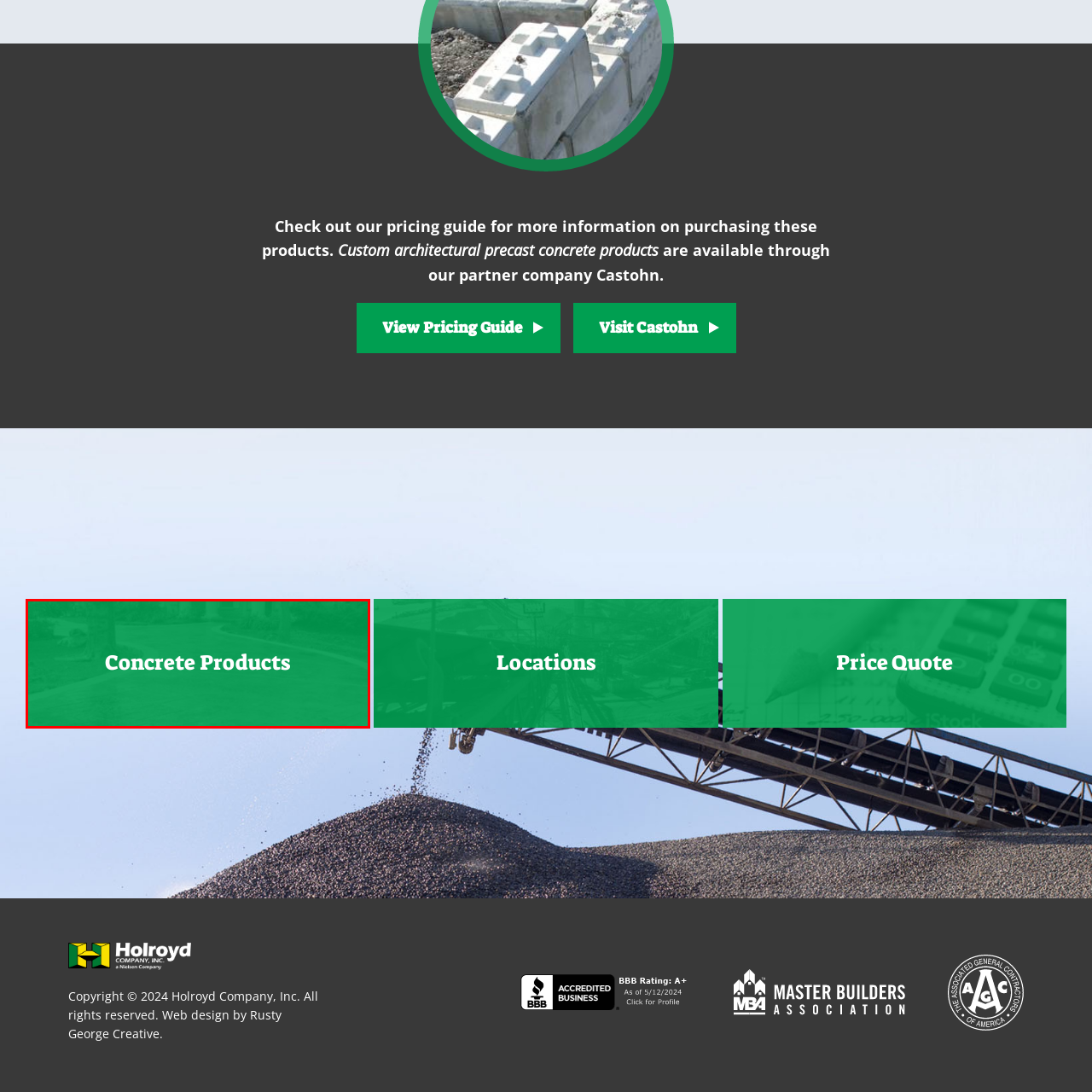View the portion of the image within the red bounding box and answer this question using a single word or phrase:
What is visible behind the text?

A concrete driveway